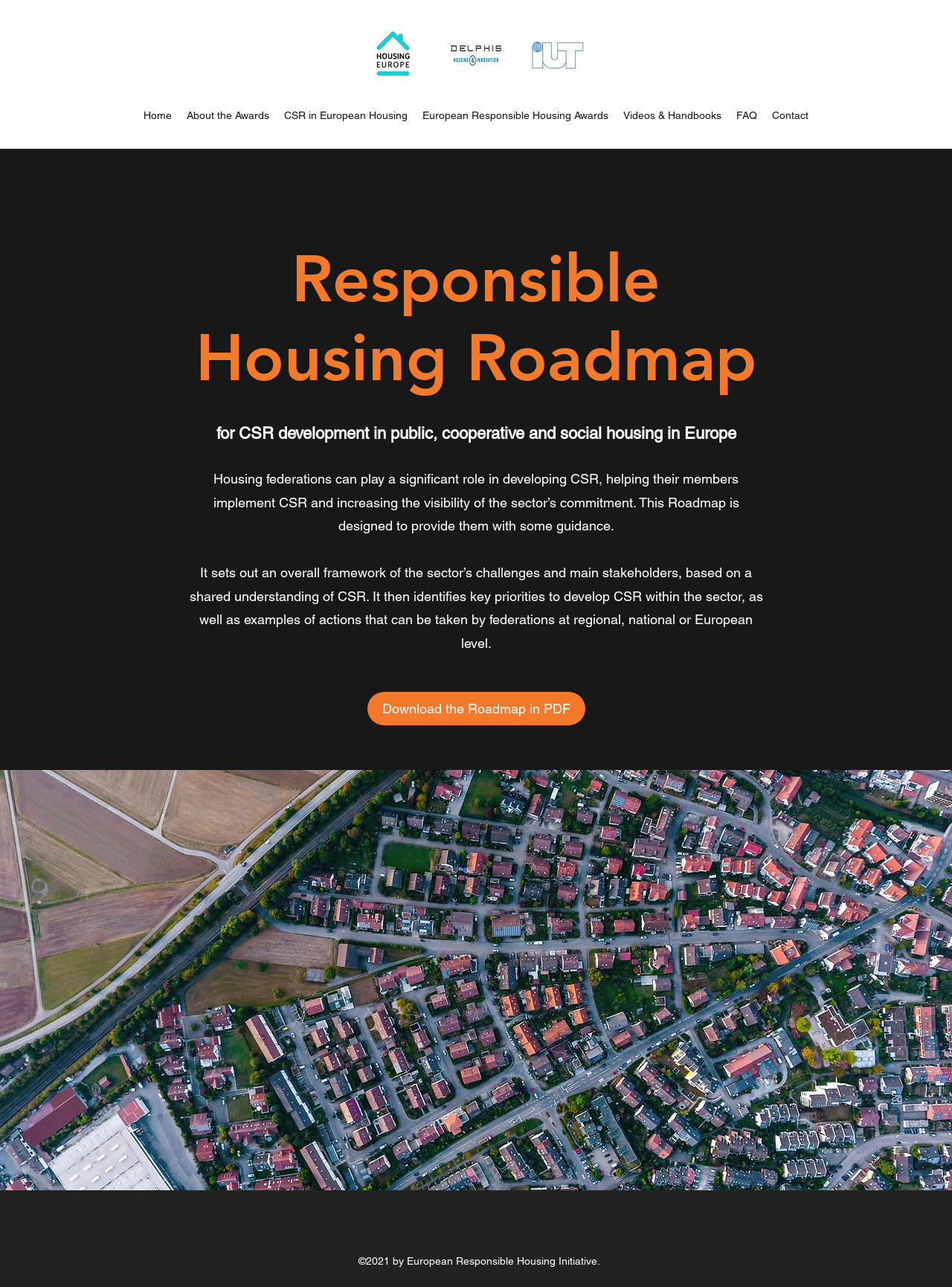Show the bounding box coordinates for the element that needs to be clicked to execute the following instruction: "Download the Roadmap in PDF". Provide the coordinates in the form of four float numbers between 0 and 1, i.e., [left, top, right, bottom].

[0.386, 0.538, 0.615, 0.564]